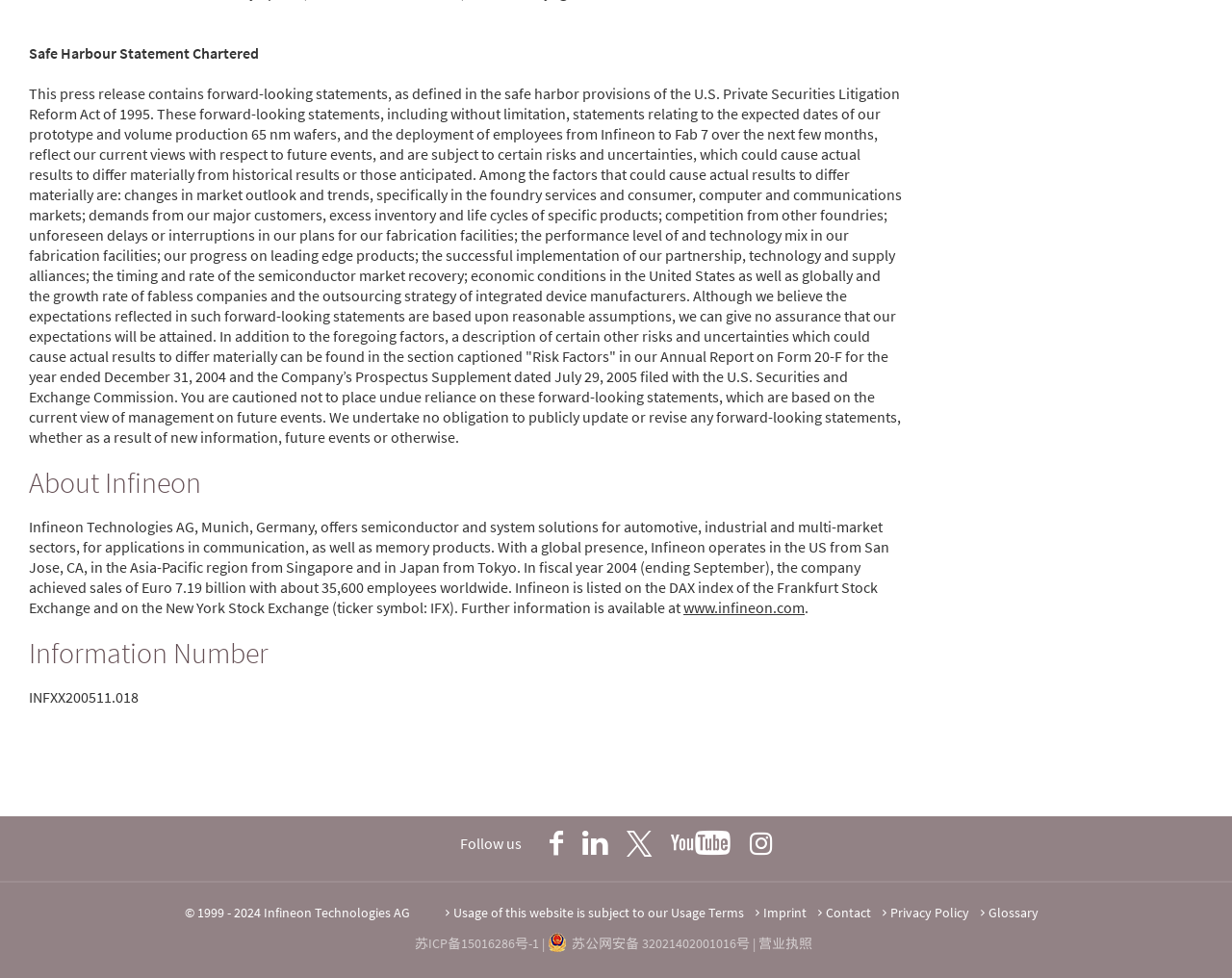Find the bounding box coordinates of the element I should click to carry out the following instruction: "View the imprint".

[0.611, 0.924, 0.654, 0.943]